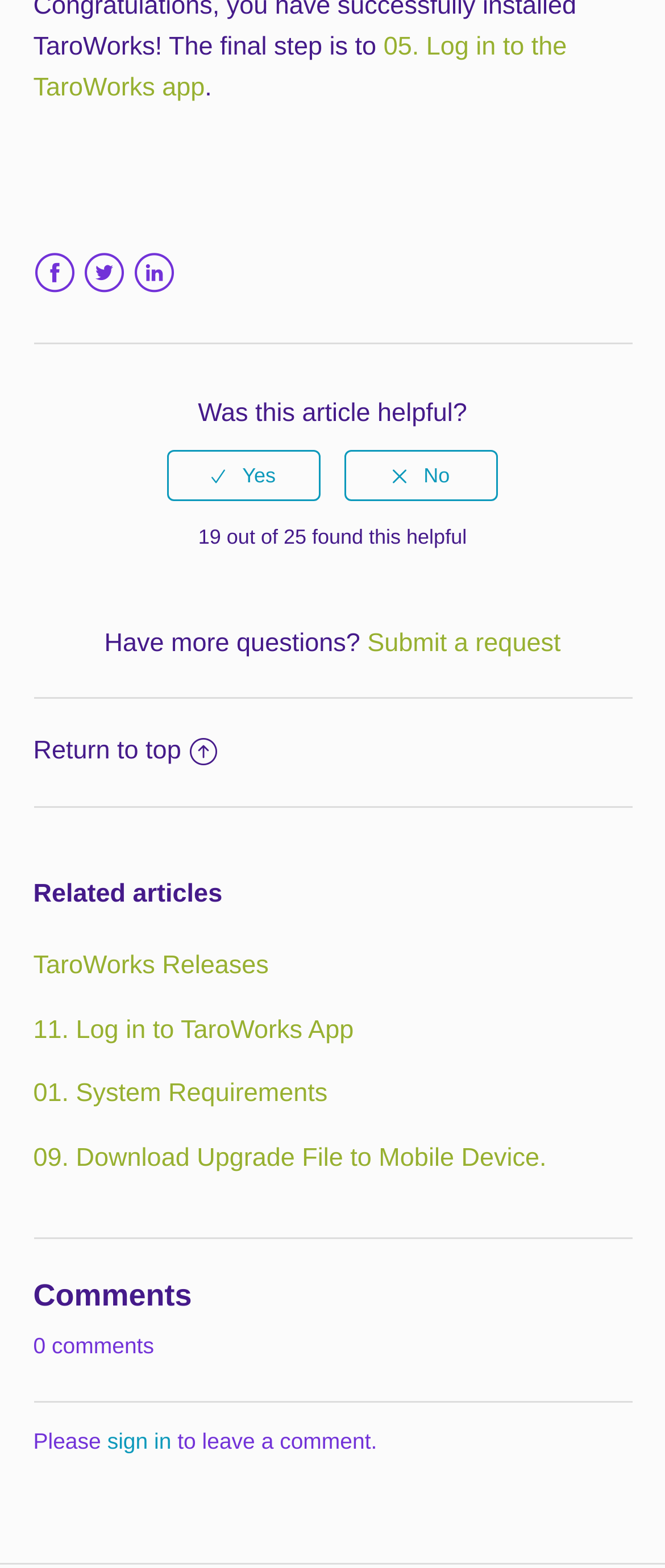Please identify the bounding box coordinates of the element's region that should be clicked to execute the following instruction: "Follow TaroWorks on Facebook". The bounding box coordinates must be four float numbers between 0 and 1, i.e., [left, top, right, bottom].

[0.05, 0.161, 0.114, 0.188]